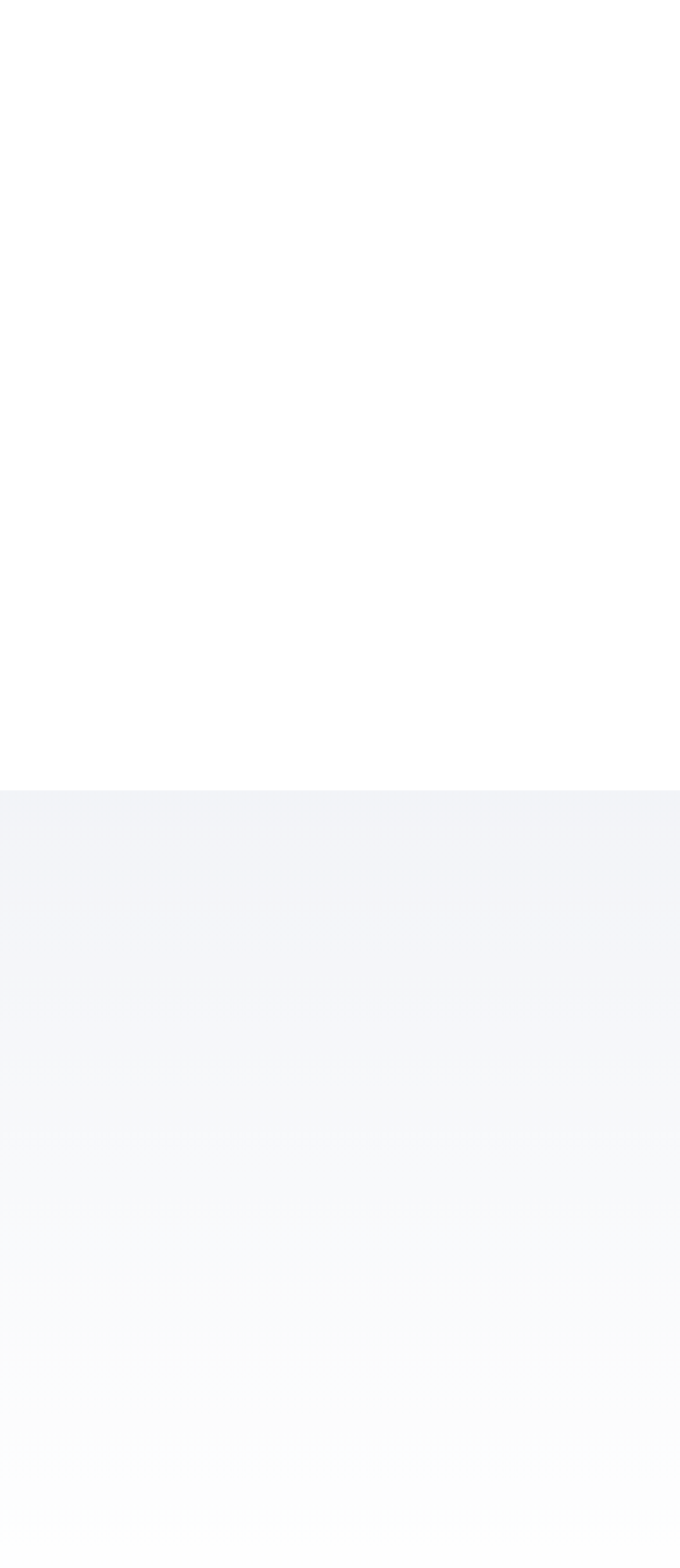Predict the bounding box of the UI element based on the description: "+49 40 74008-0". The coordinates should be four float numbers between 0 and 1, formatted as [left, top, right, bottom].

[0.39, 0.725, 0.696, 0.746]